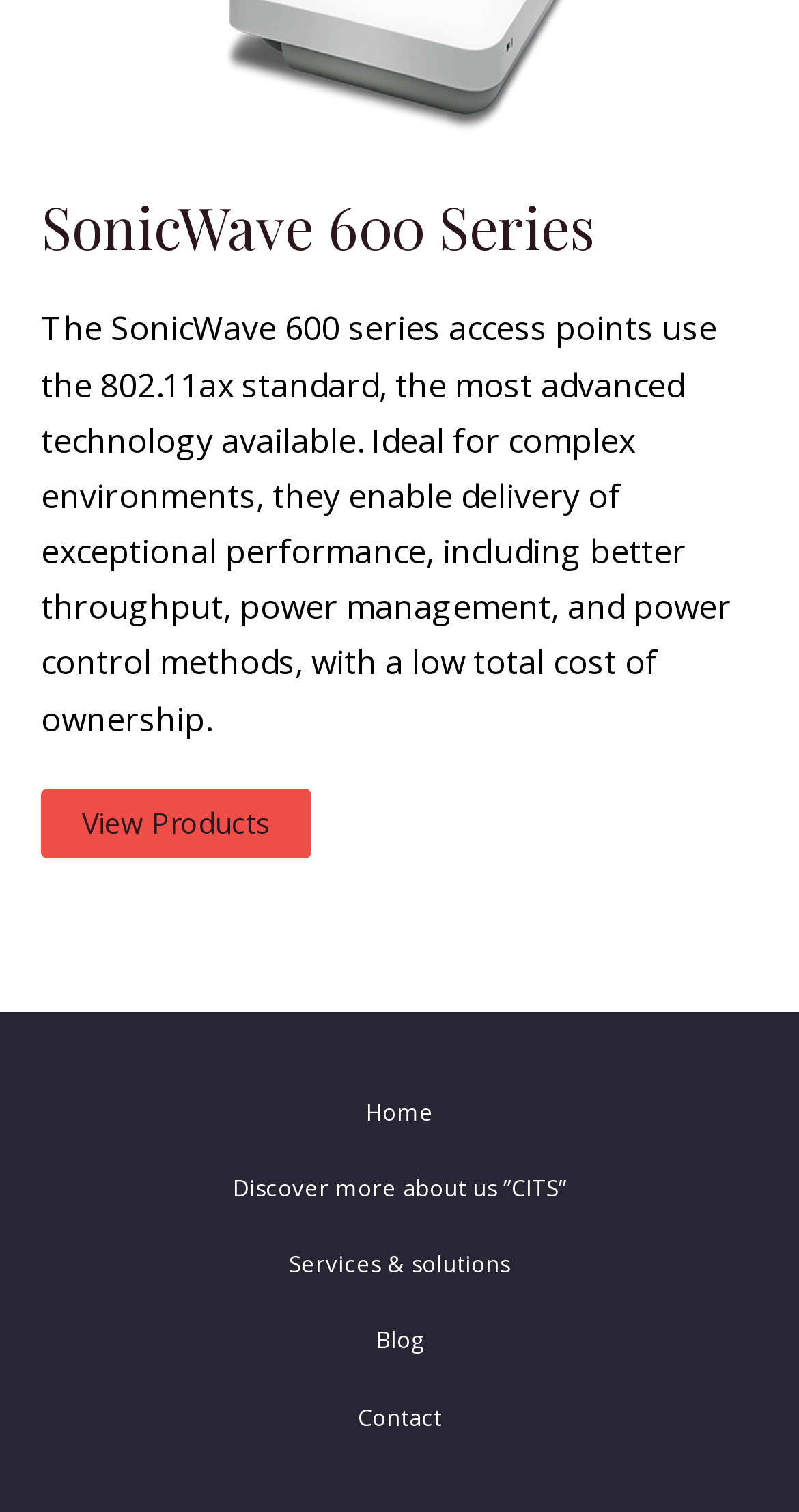What is the purpose of SonicWave 600 series access points?
Give a thorough and detailed response to the question.

The purpose of SonicWave 600 series access points can be inferred from the StaticText element which mentions that they enable delivery of exceptional performance, including better throughput, power management, and power control methods, with a low total cost of ownership.